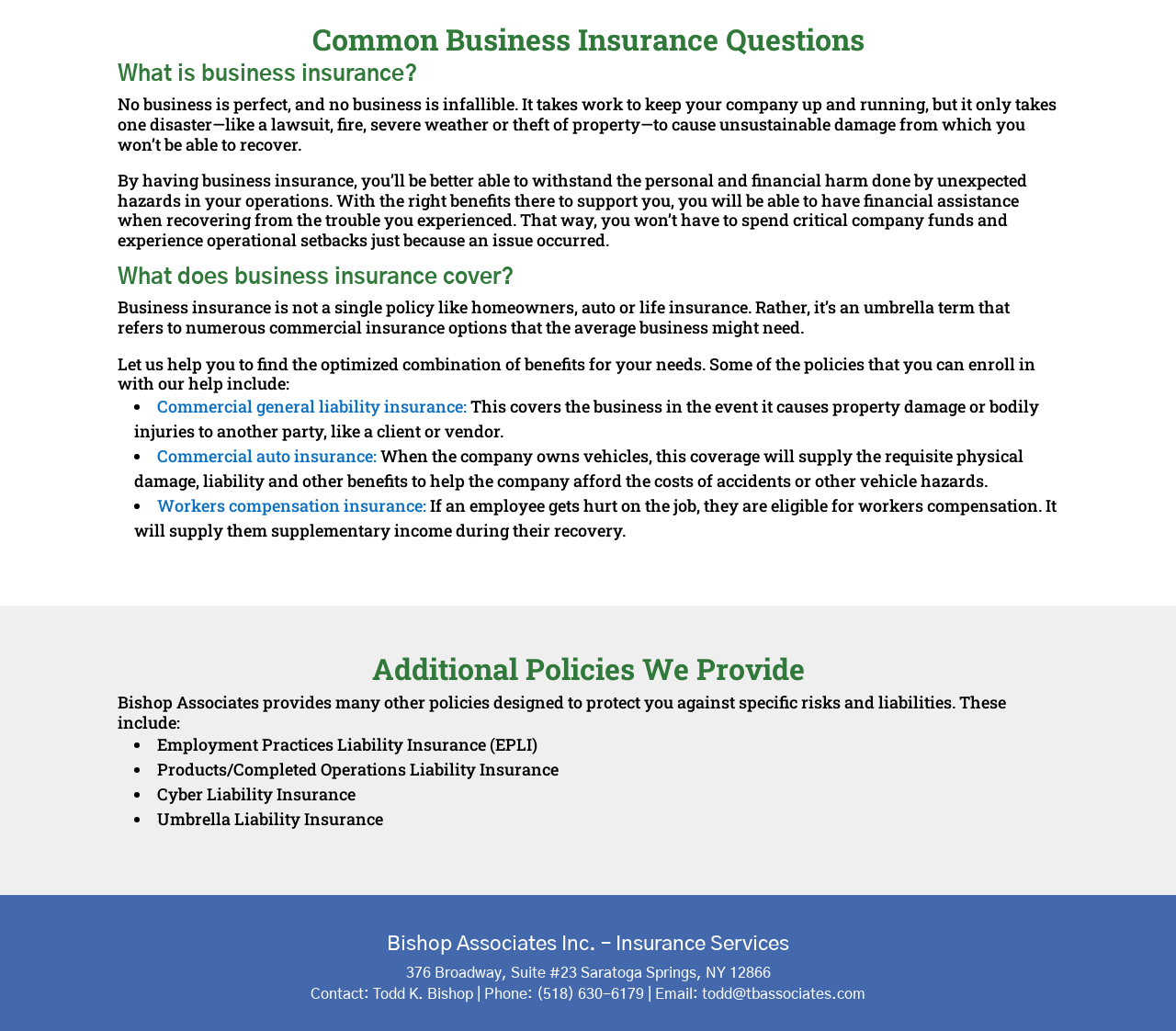What is the main topic of the webpage?
Using the image as a reference, answer the question with a short word or phrase.

Business insurance